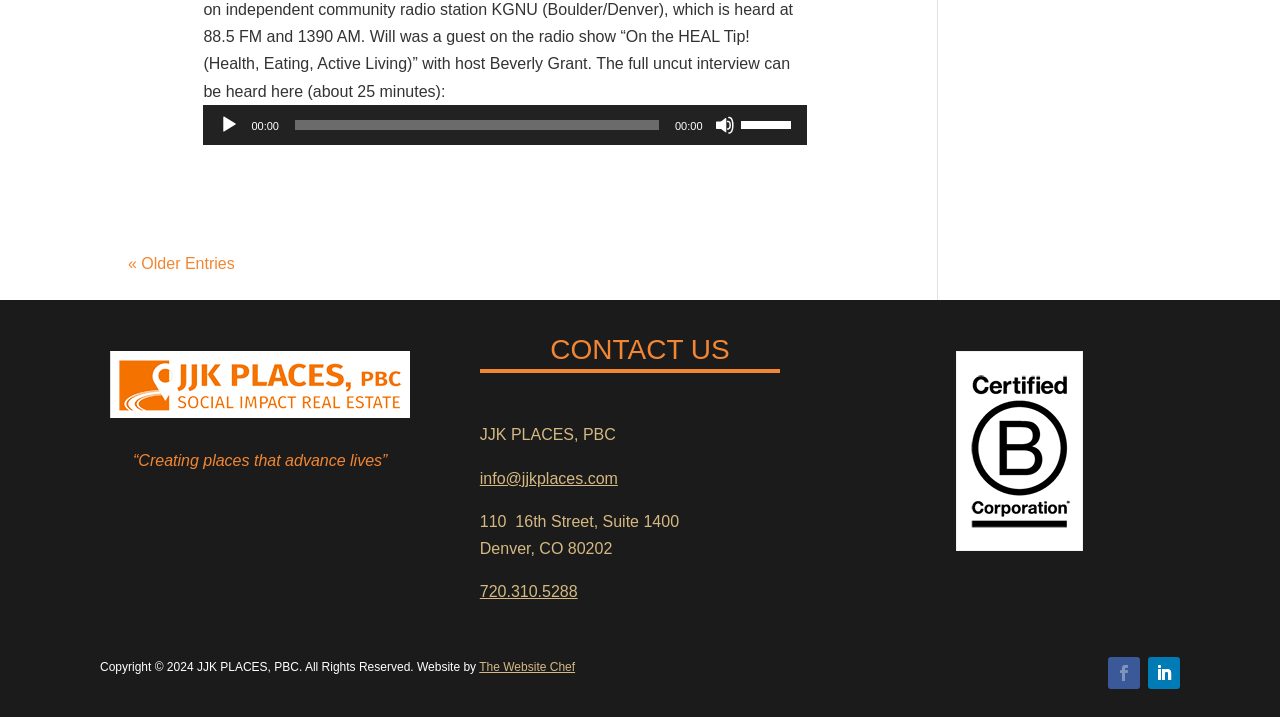What is the name of the organization?
Carefully examine the image and provide a detailed answer to the question.

I found the name of the organization by looking at the content of the webpage, specifically the heading 'CONTACT US' section, where it is written 'JJK PLACES, PBC'.